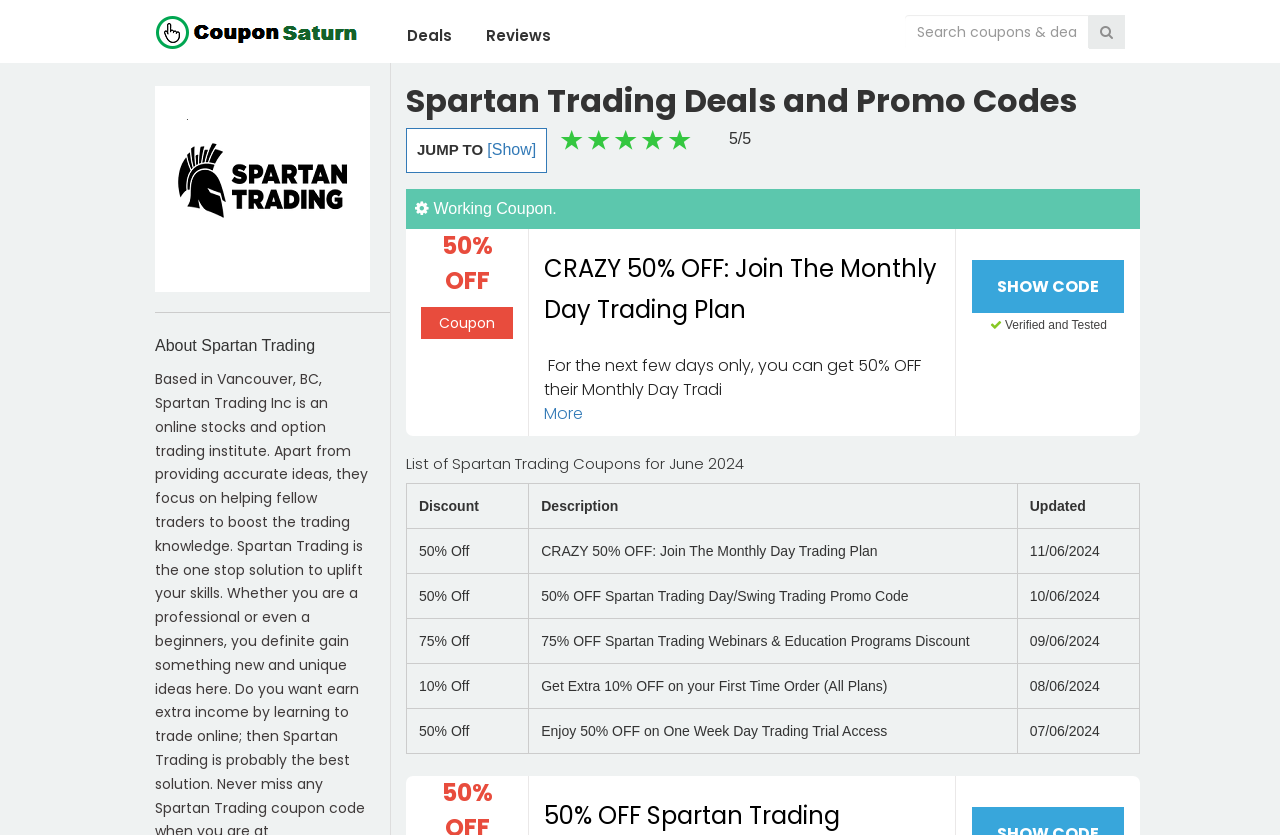Using the webpage screenshot, find the UI element described by Show Code. Provide the bounding box coordinates in the format (top-left x, top-left y, bottom-right x, bottom-right y), ensuring all values are floating point numbers between 0 and 1.

[0.76, 0.312, 0.878, 0.375]